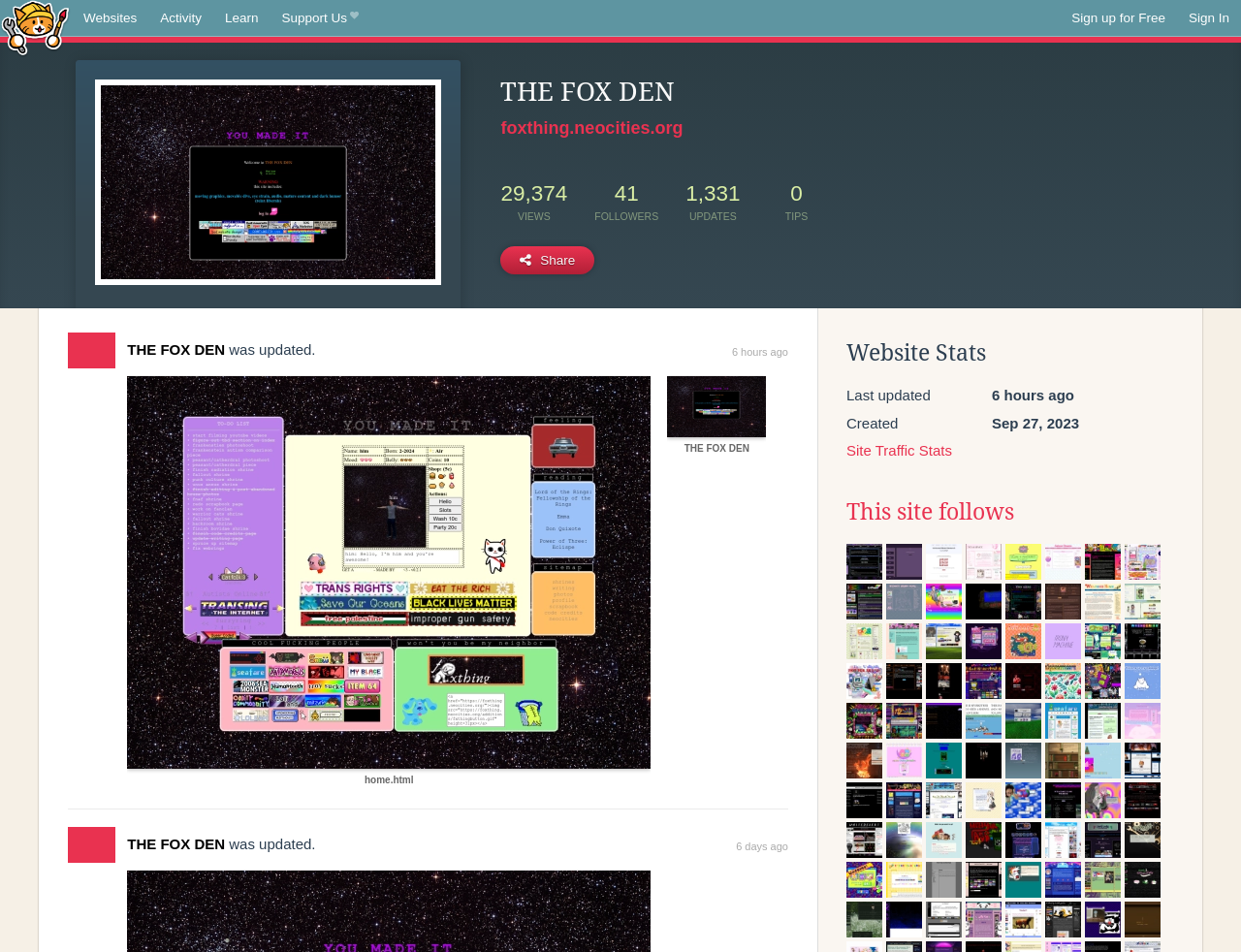When was THE FOX DEN last updated?
Using the image as a reference, give an elaborate response to the question.

The last update time of THE FOX DEN can be found in the link '6 hours ago' which is located below the heading 'THE FOX DEN' and next to the text 'was updated'.